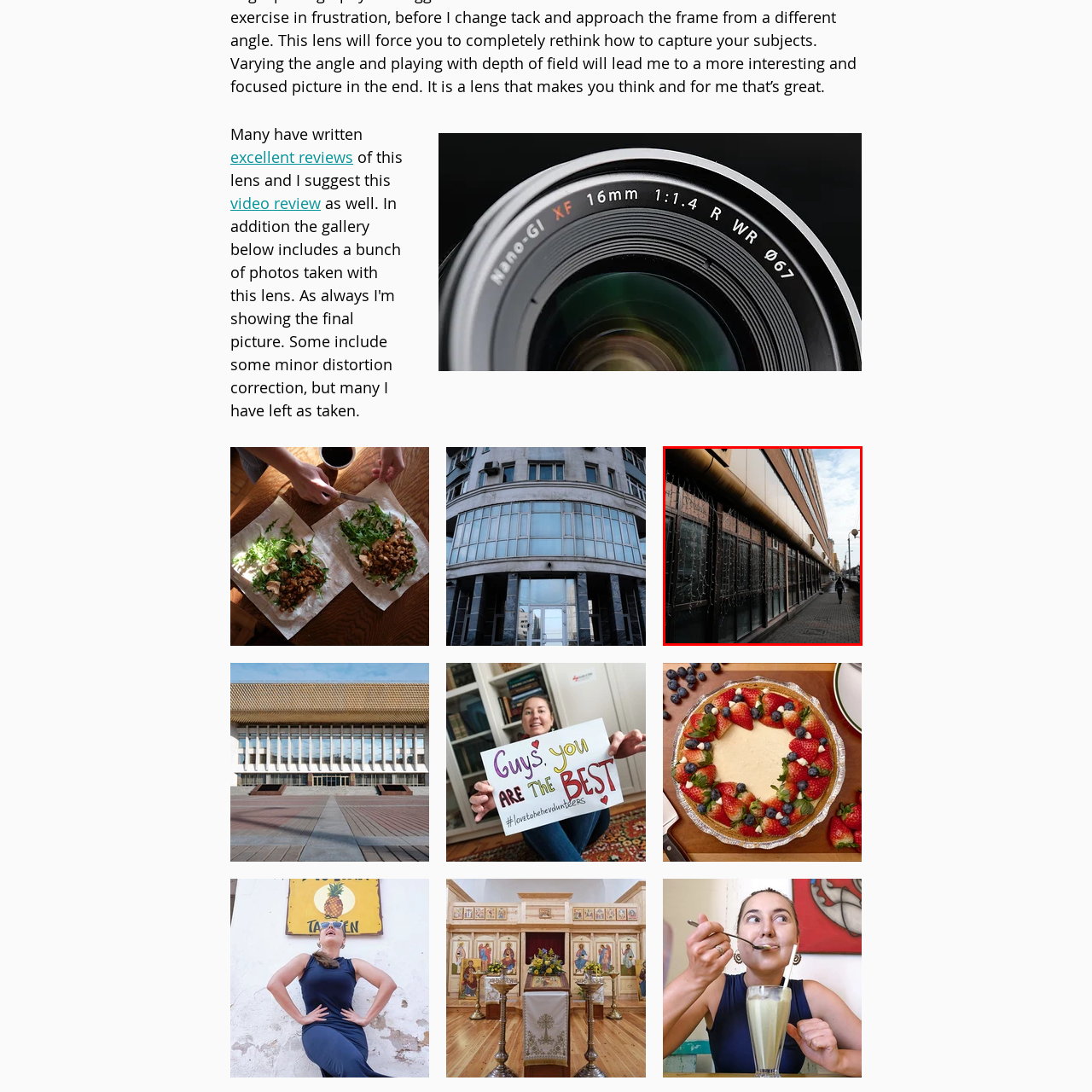What is the atmosphere of the scene?
Inspect the image enclosed in the red bounding box and provide a thorough answer based on the information you see.

The decorative white lights on the building wall create a festive atmosphere, which is mentioned in the caption as a key element of the scene.